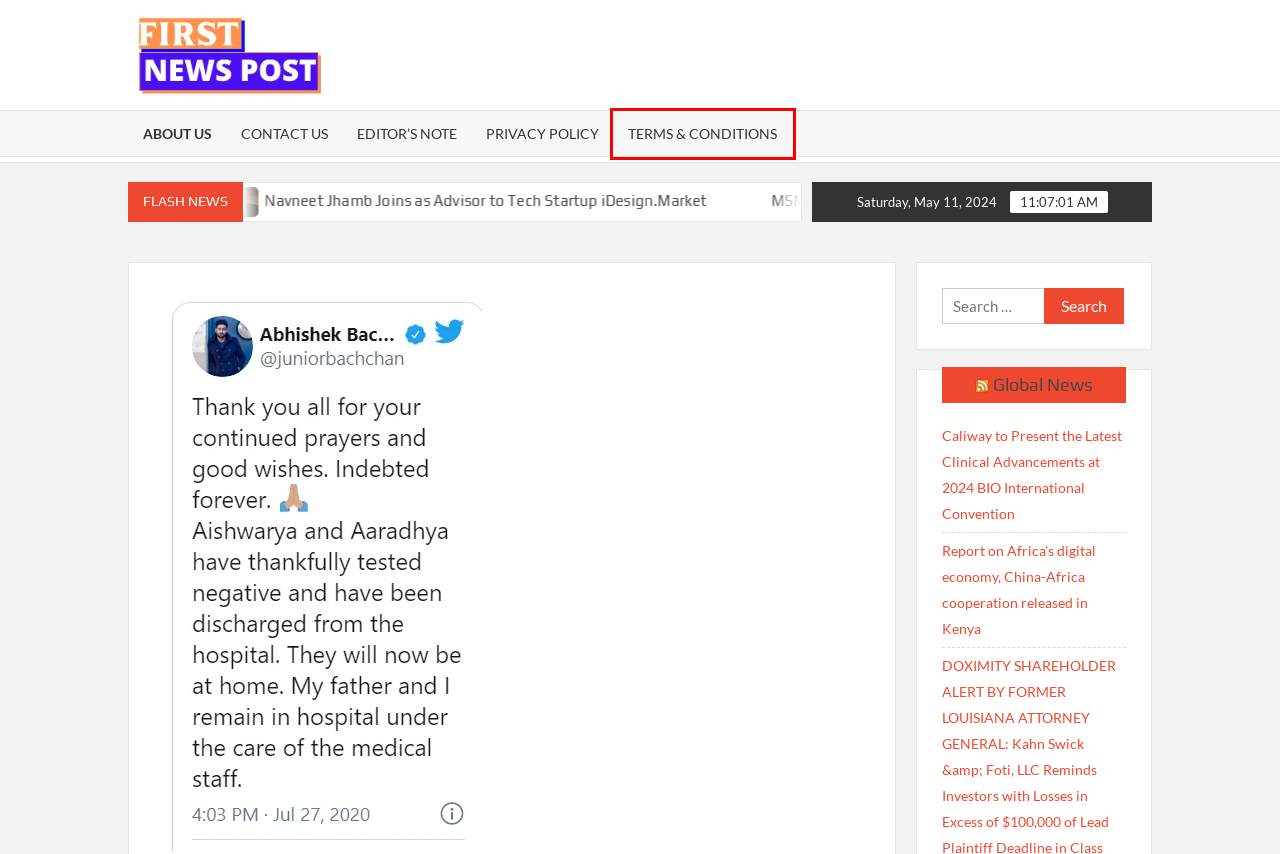Look at the screenshot of a webpage that includes a red bounding box around a UI element. Select the most appropriate webpage description that matches the page seen after clicking the highlighted element. Here are the candidates:
A. Caliway to Present the Latest Clinical Advancements at 2024 BIO International Convention
B. Jayanti Dalmiya inaugrates 19th chapter of Flo at Vadodara. - First News Post
C. First News Post - The #1 News Portal of India
D. EDITOR’S NOTE - First News Post
E. ABOUT US - First News Post
F. CONTACT US - First News Post
G. Navneet Jhamb Joins as Advisor to Tech Startup iDesign.Market - First News Post
H. TERMS & CONDITIONS - First News Post

H